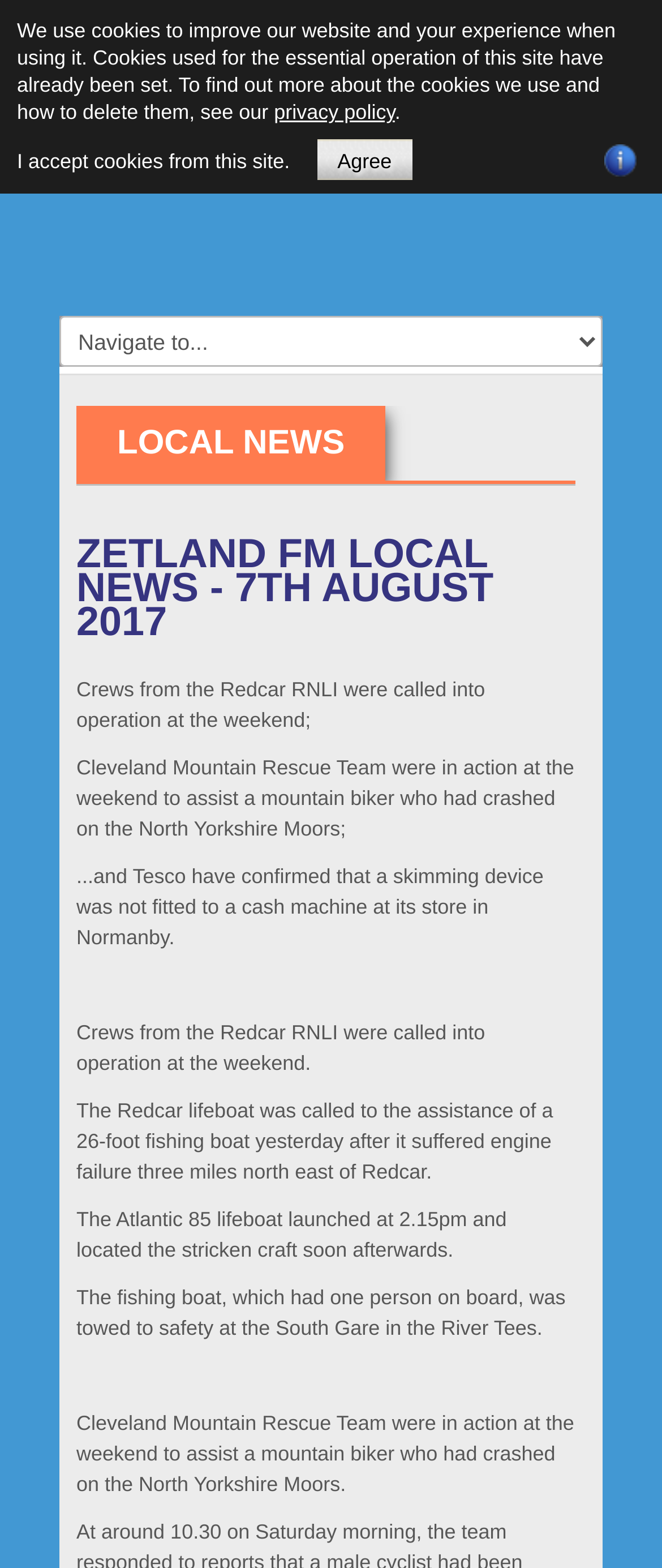Identify the bounding box coordinates of the region that should be clicked to execute the following instruction: "Click on Back to top".

None